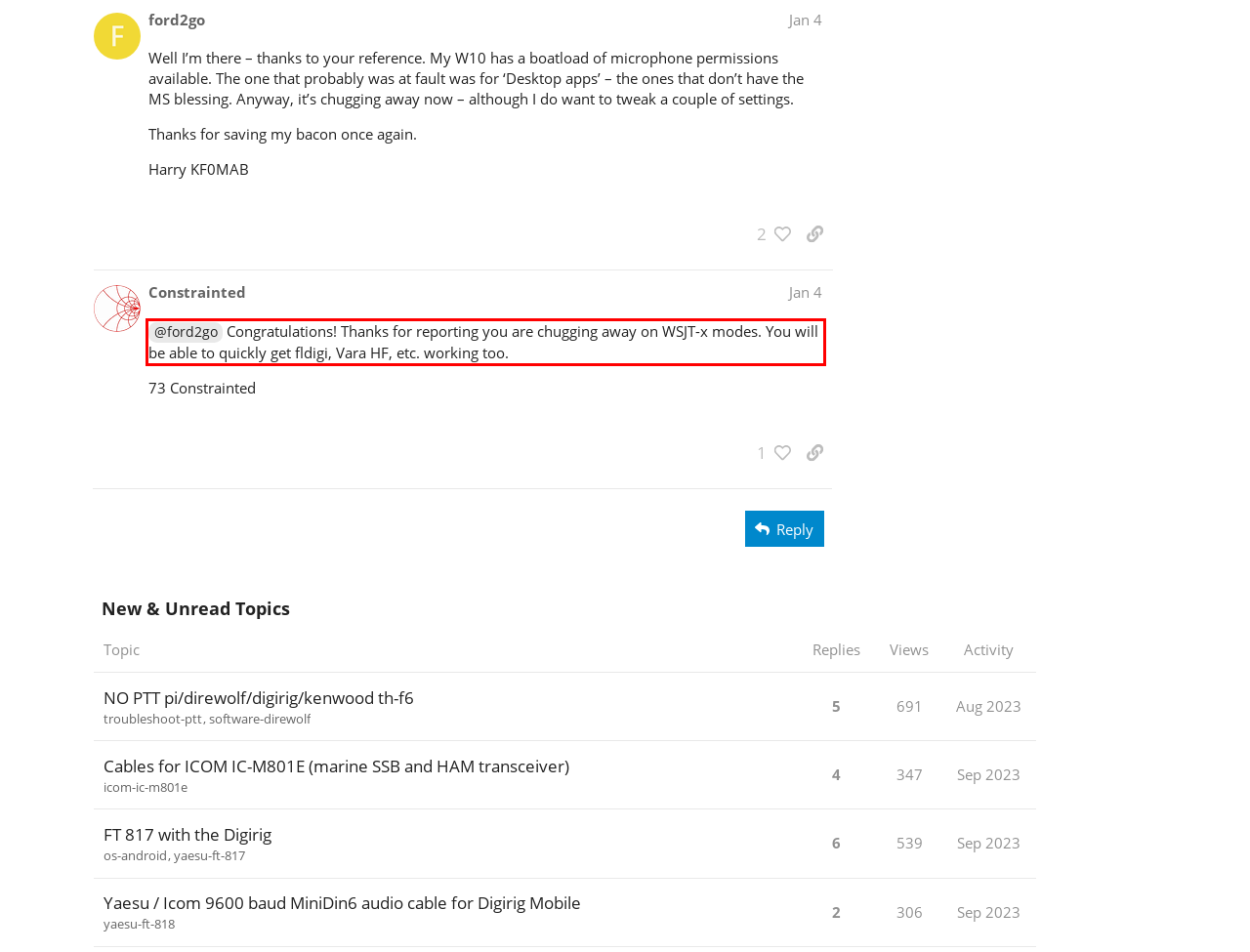Identify the text inside the red bounding box on the provided webpage screenshot by performing OCR.

@ford2go Congratulations! Thanks for reporting you are chugging away on WSJT-x modes. You will be able to quickly get fldigi, Vara HF, etc. working too.